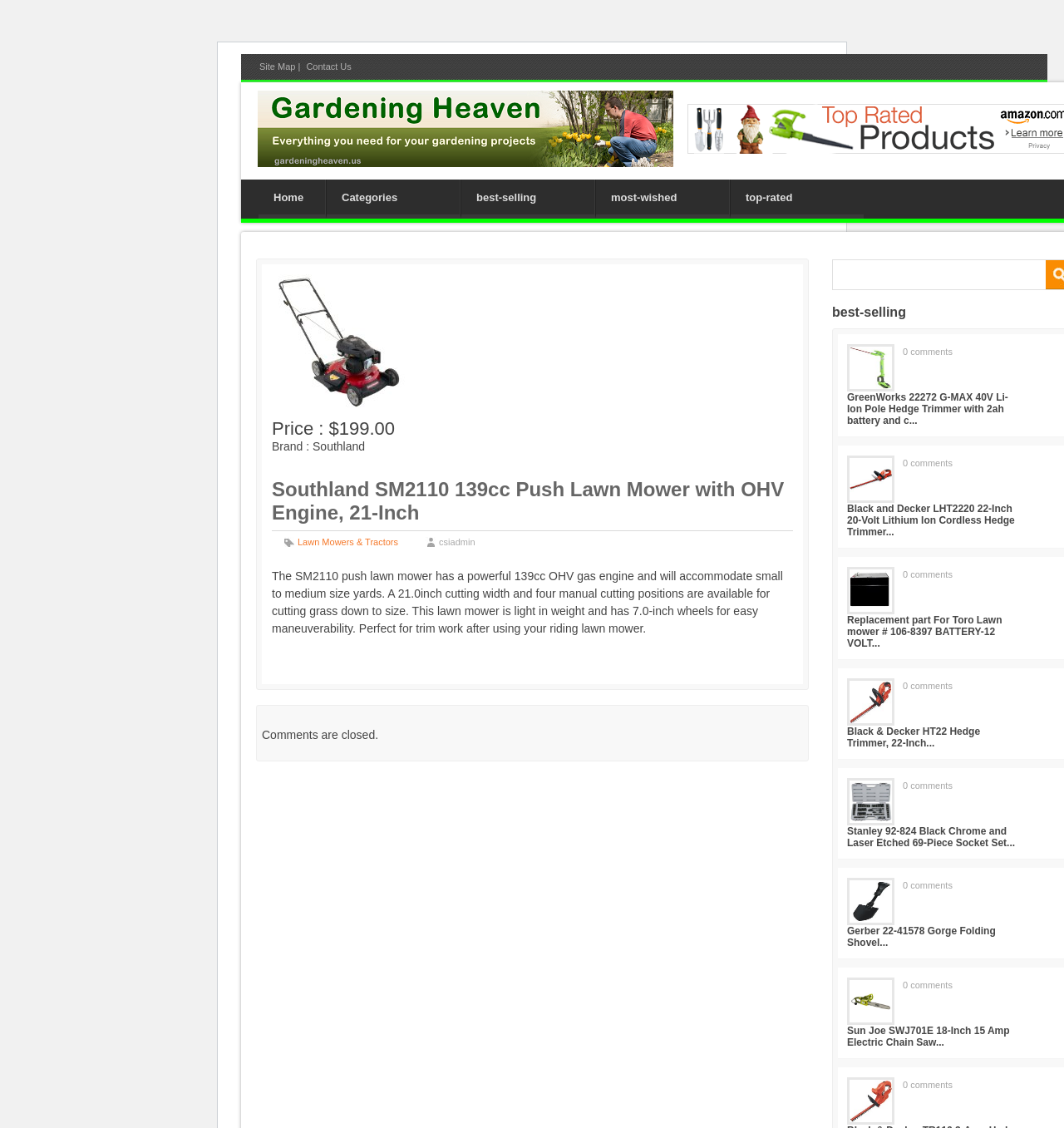Respond with a single word or phrase to the following question:
How many inches is the cutting width of the lawn mower?

21.0 inches